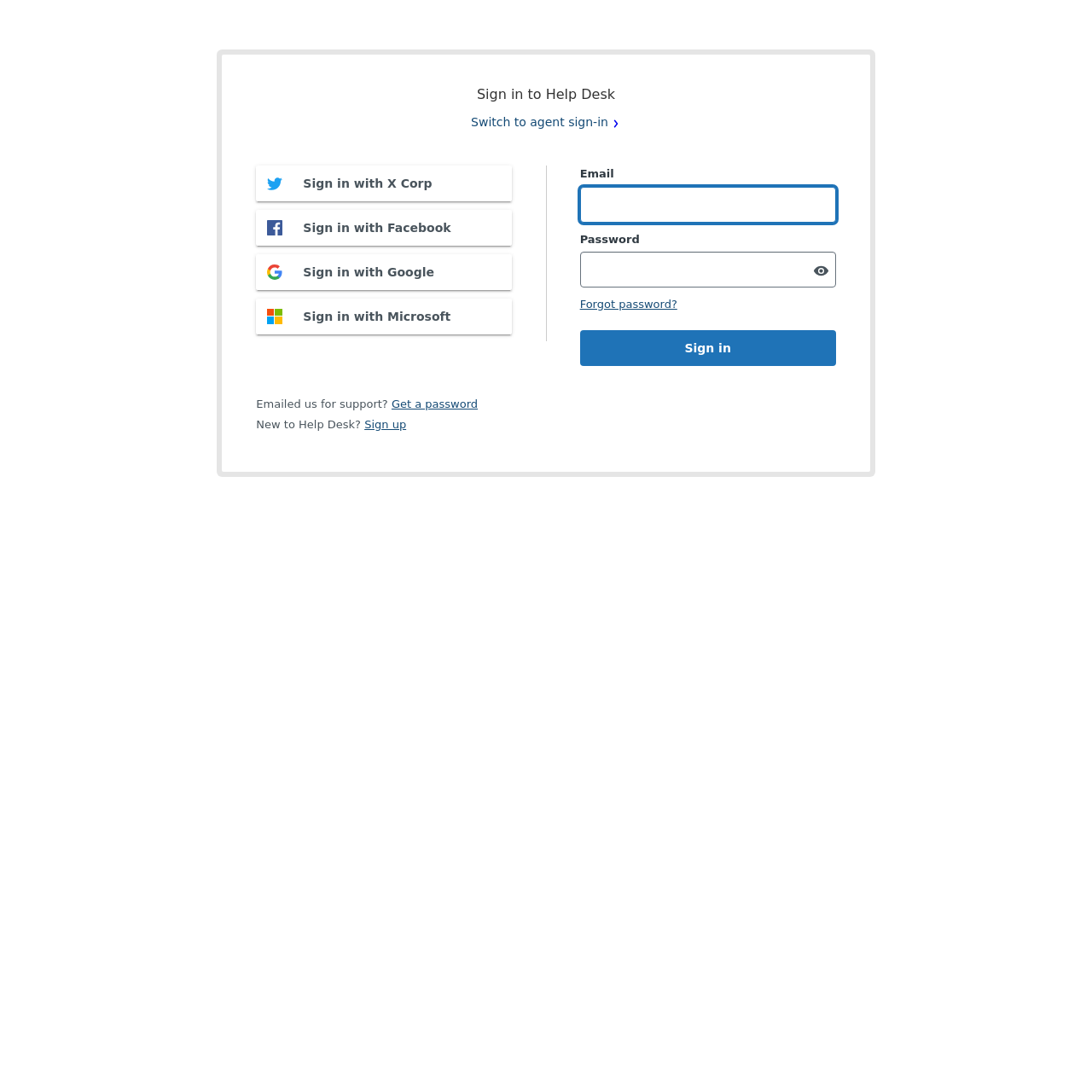Can you find the bounding box coordinates for the element that needs to be clicked to execute this instruction: "Sign in with X Corp"? The coordinates should be given as four float numbers between 0 and 1, i.e., [left, top, right, bottom].

[0.235, 0.152, 0.469, 0.184]